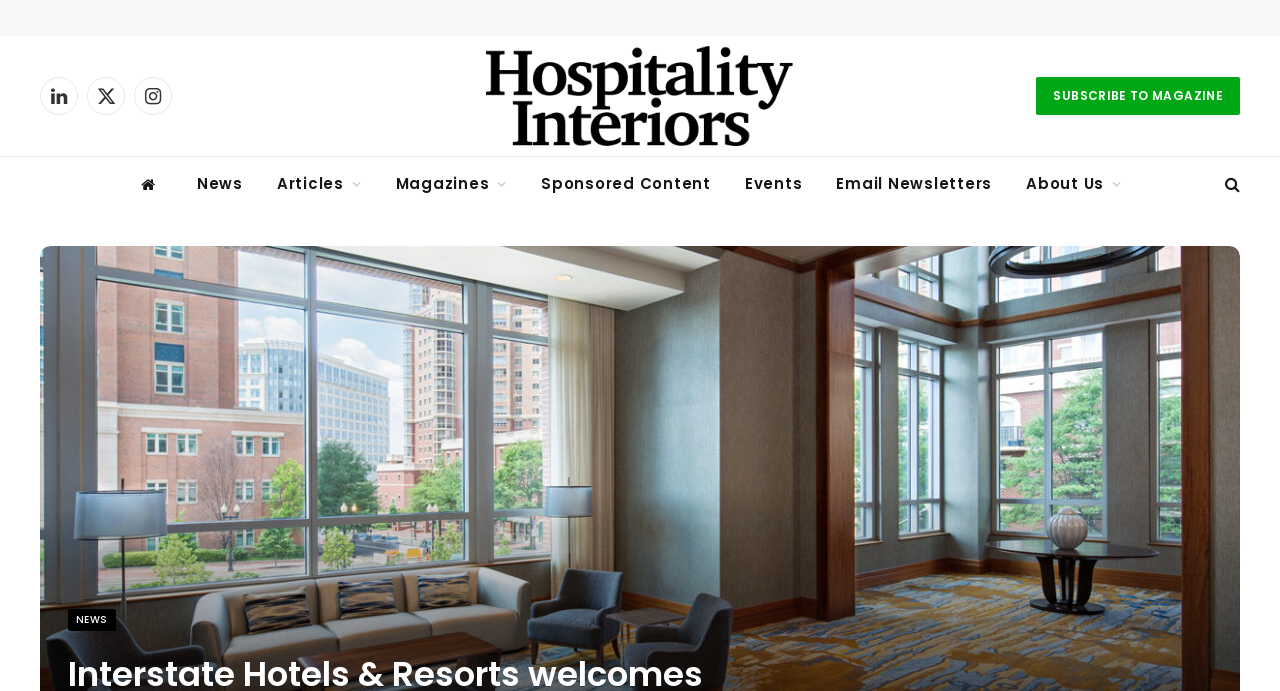Describe every aspect of the webpage in a detailed manner.

The webpage appears to be a news or magazine website, with a focus on hospitality interiors. At the top left corner, there are three social media links: LinkedIn, Twitter, and Instagram. Next to these links, there is a larger link to "Hospitality Interiors" which also contains an image. 

On the top right side, there is a link to "SUBSCRIBE TO MAGAZINE". Below the social media links, there is a row of navigation links, including "News", "Articles", "Magazines", "Sponsored Content", "Events", "Email Newsletters", and "About Us". 

At the bottom left corner, there is a link to "NEWS". On the opposite side, at the bottom right corner, there is a search icon. The webpage seems to have a simple and organized layout, making it easy to navigate through the different sections.